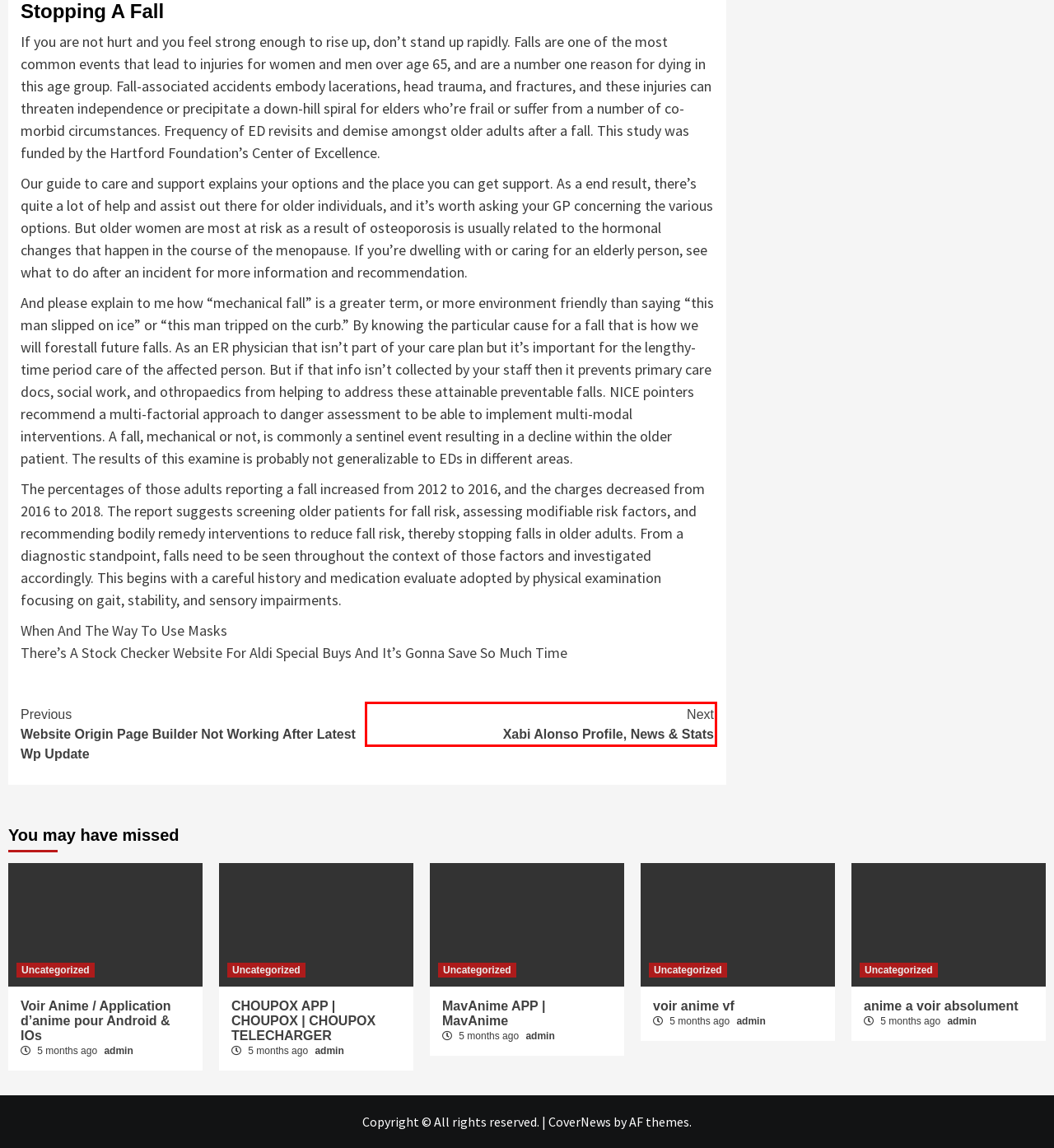Examine the screenshot of a webpage with a red bounding box around a UI element. Your task is to identify the webpage description that best corresponds to the new webpage after clicking the specified element. The given options are:
A. voir anime vf – Blog
B. Blog – Just another Blog site
C. January 2024 – Blog
D. Xabi Alonso Profile, News & Stats – Blog
E. Voir Anime / Application d’anime pour Android & IOs – Blog
F. December 2023 – Blog
G. anime a voir absolument – Blog
H. Website Origin Page Builder Not Working After Latest Wp Update – Blog

D